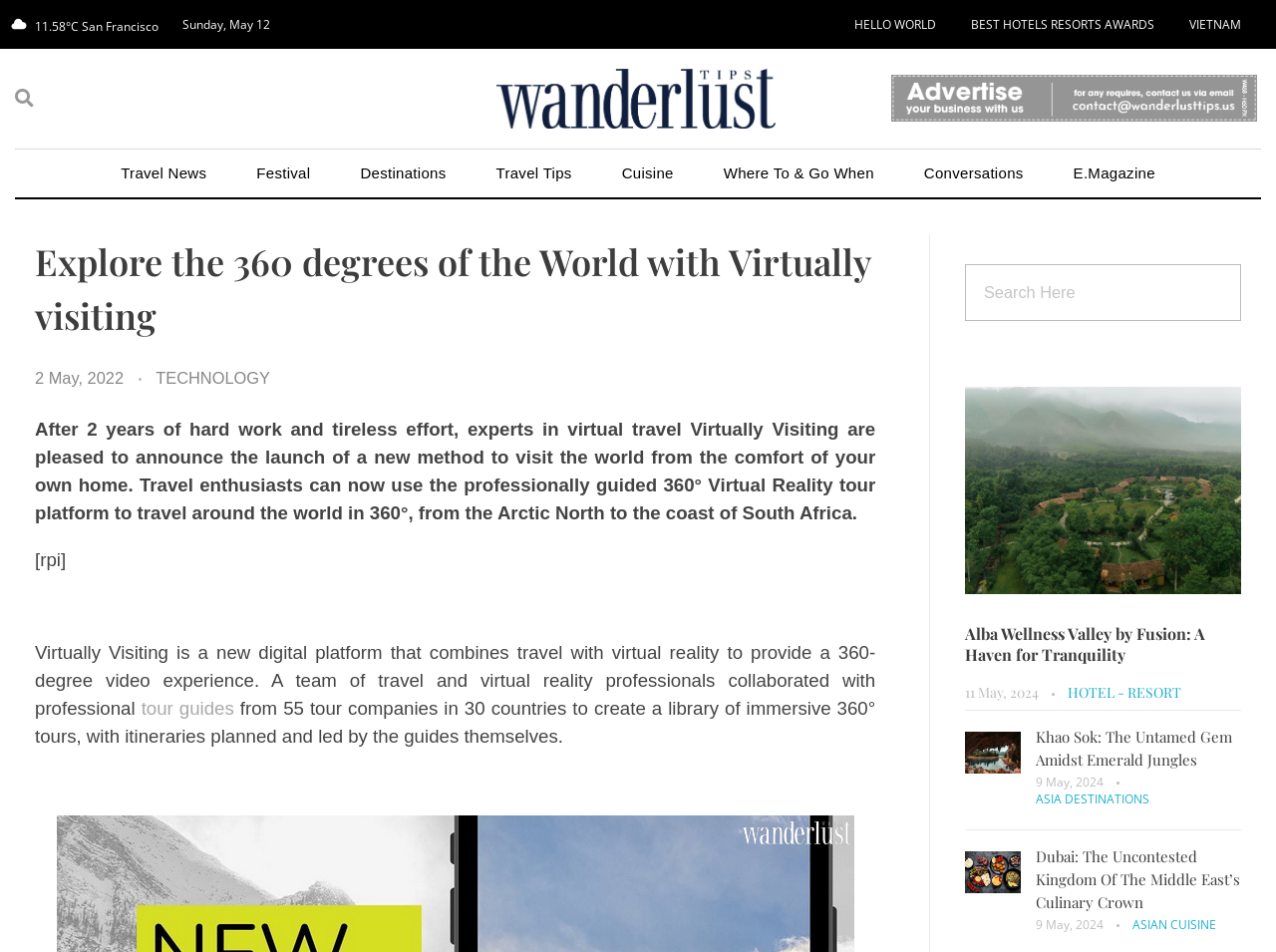What is the name of the digital platform that combines travel with virtual reality?
Answer with a single word or phrase by referring to the visual content.

Virtually Visiting